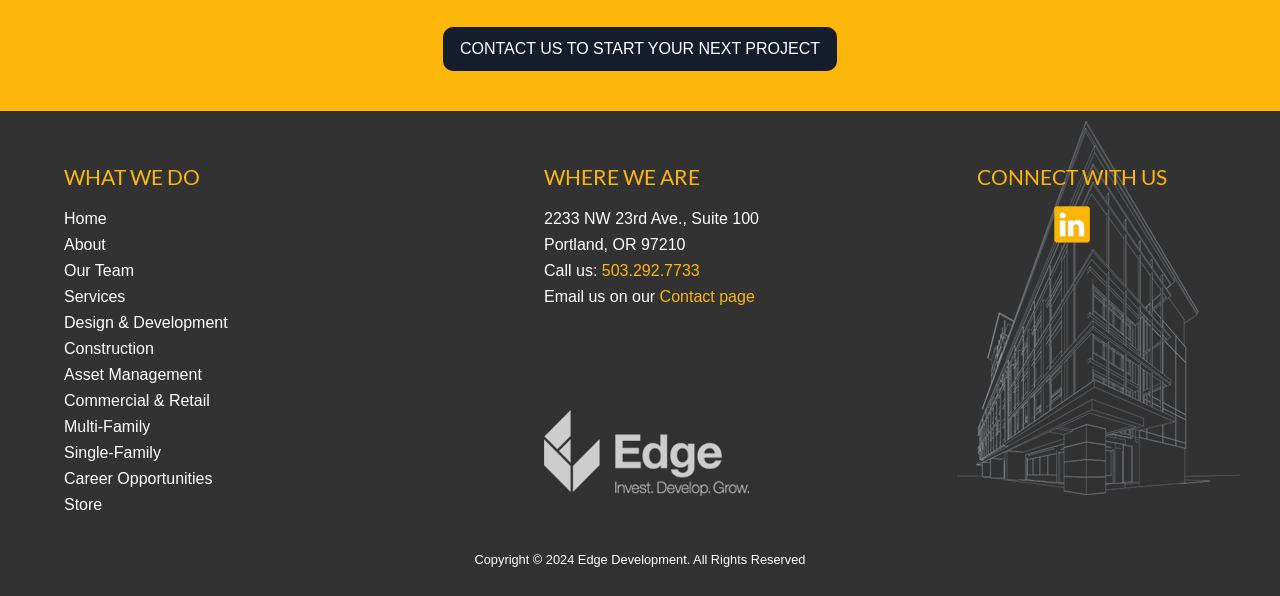Pinpoint the bounding box coordinates for the area that should be clicked to perform the following instruction: "Learn more about our services".

[0.05, 0.483, 0.098, 0.512]